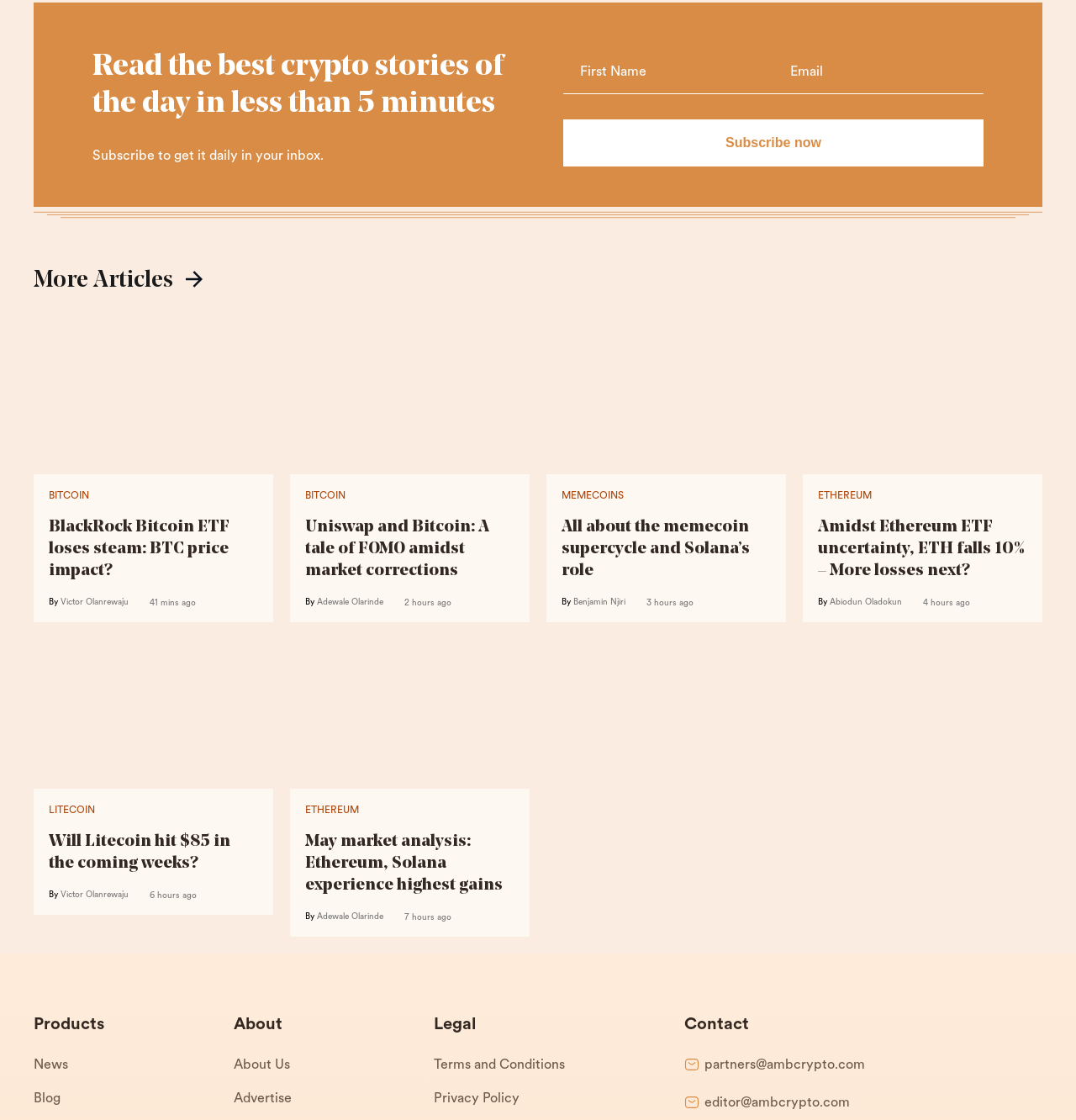Return the bounding box coordinates of the UI element that corresponds to this description: "Privacy Policy". The coordinates must be given as four float numbers in the range of 0 and 1, [left, top, right, bottom].

[0.403, 0.967, 0.589, 0.997]